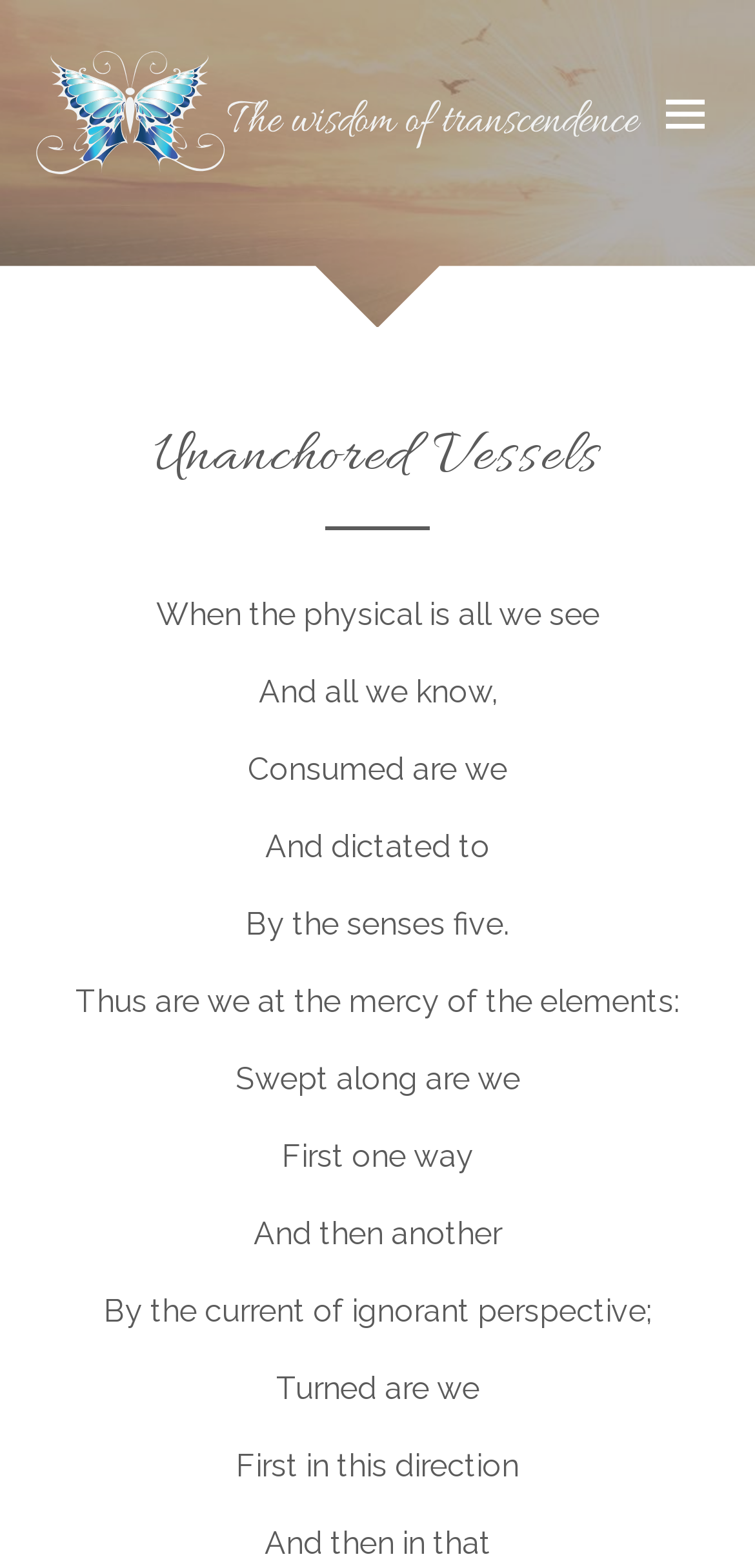What is the central idea of the poem?
Provide a short answer using one word or a brief phrase based on the image.

Perspective shapes reality